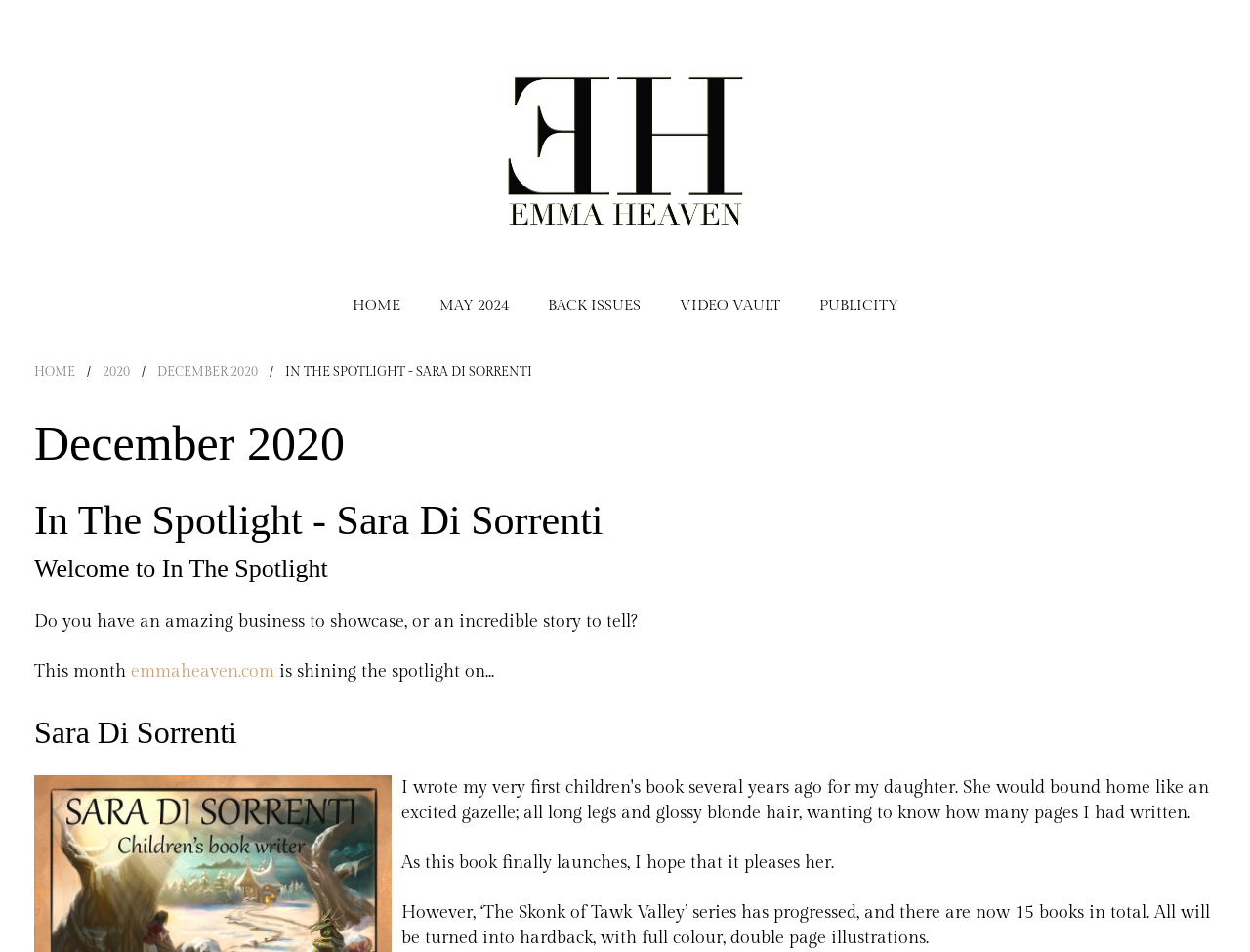Could you specify the bounding box coordinates for the clickable section to complete the following instruction: "Read more about 'Sara Di Sorrenti'"?

[0.027, 0.75, 0.973, 0.789]